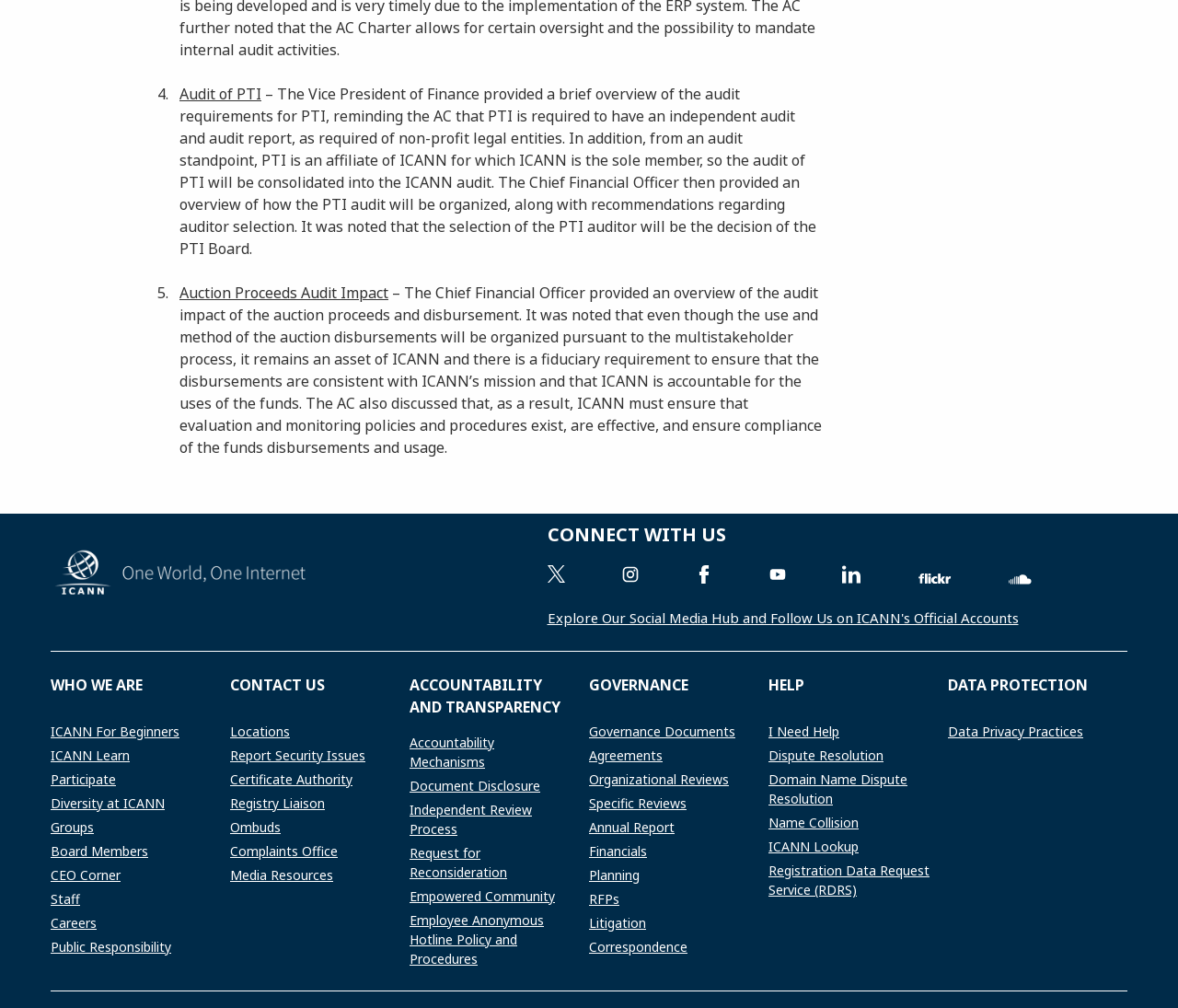Provide a one-word or short-phrase response to the question:
What is the 'DATA PROTECTION' section about?

Data privacy